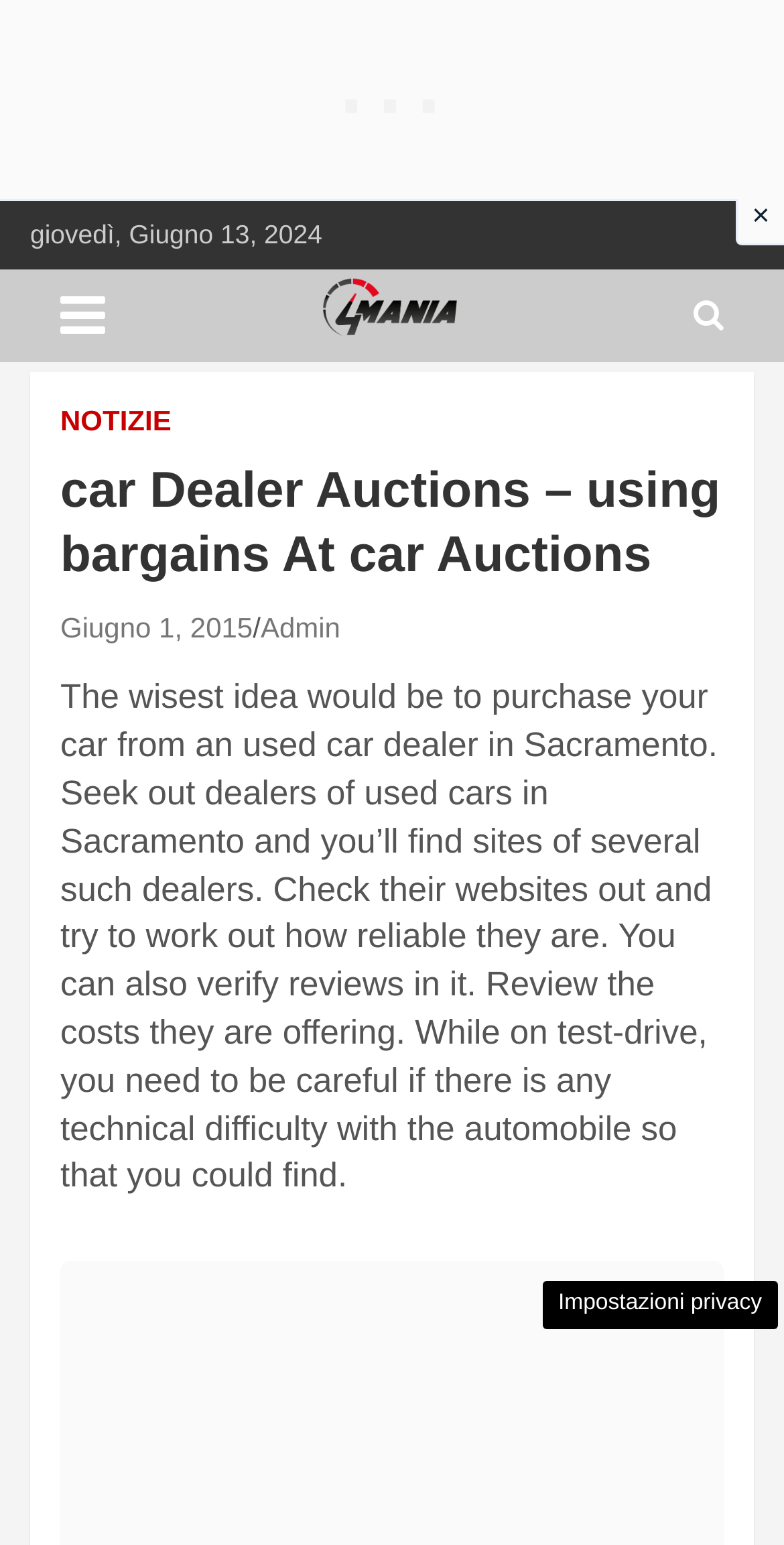How many links are present in the main header section? Observe the screenshot and provide a one-word or short phrase answer.

3